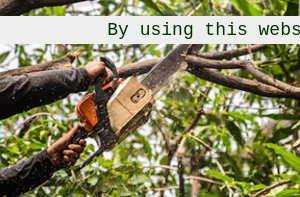Answer the question using only a single word or phrase: 
What is the background of the scene?

Lush greenery